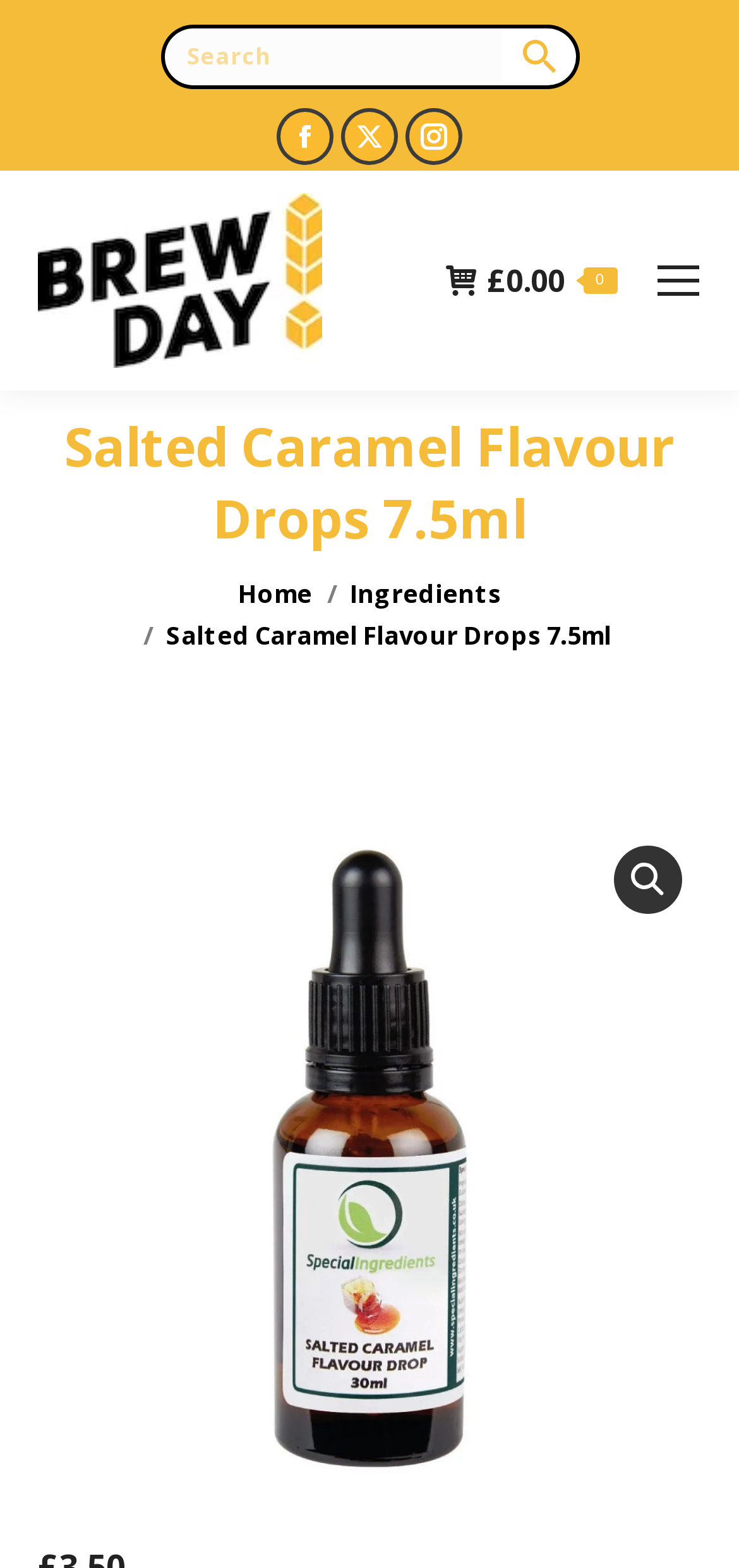What is the navigation menu item after 'Home'?
Please ensure your answer is as detailed and informative as possible.

The navigation menu items can be determined by looking at the links 'Home' and 'Ingredients' which indicate that the navigation menu item after 'Home' is 'Ingredients'.